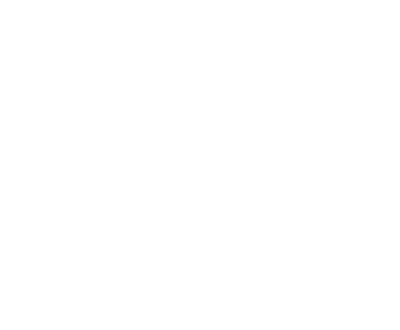Give a thorough explanation of the elements present in the image.

The image titled "Why SEO is Important for Business" visually represents the significance of search engine optimization in the digital landscape. It highlights key concepts that underline the role of SEO in enhancing online visibility, driving traffic, and ultimately boosting business growth. This graphic serves as a compelling introduction to the accompanying article that delves deeper into how effective SEO strategies can lead to a competitive edge in various markets. The image complements the heading and context provided in the article, making it an essential visual element for readers interested in understanding the impact of SEO on business success.